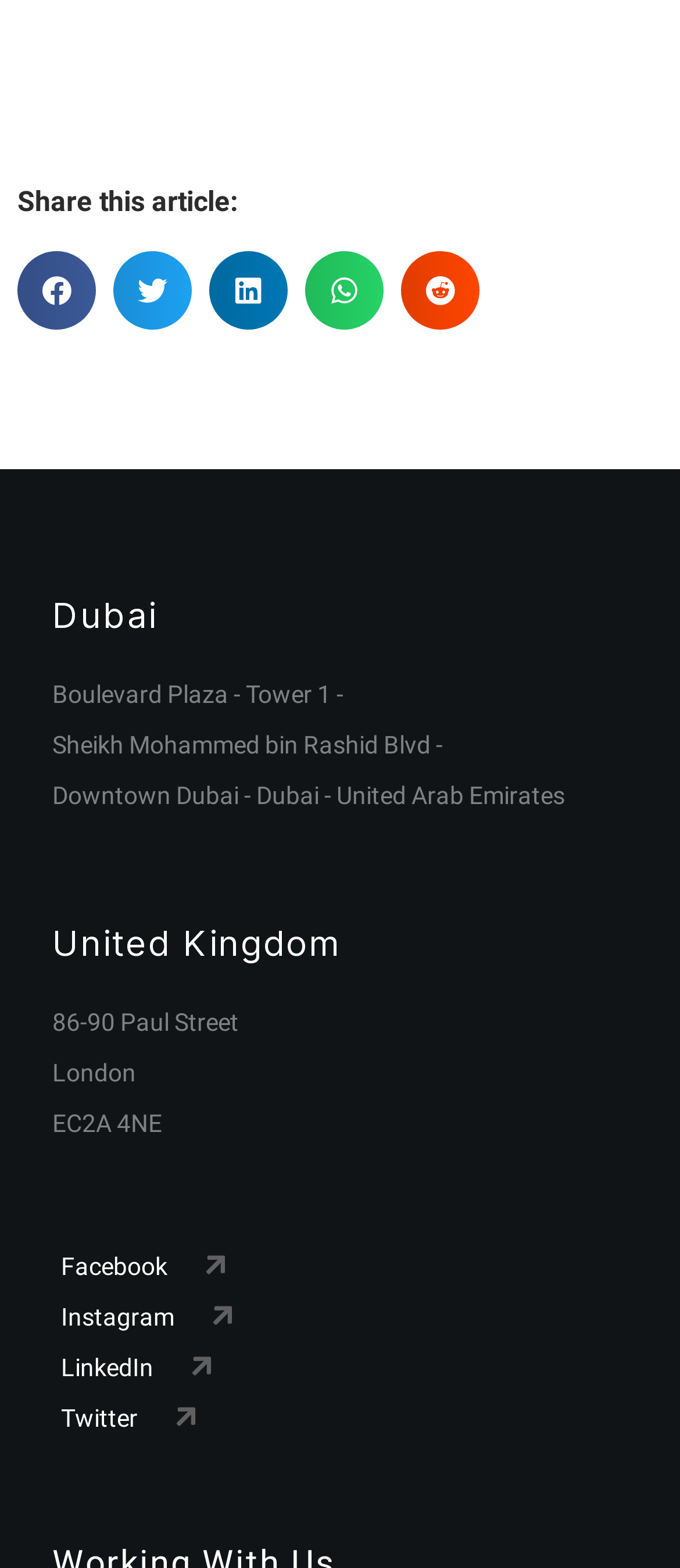What is the country of the office in Dubai?
Your answer should be a single word or phrase derived from the screenshot.

United Arab Emirates